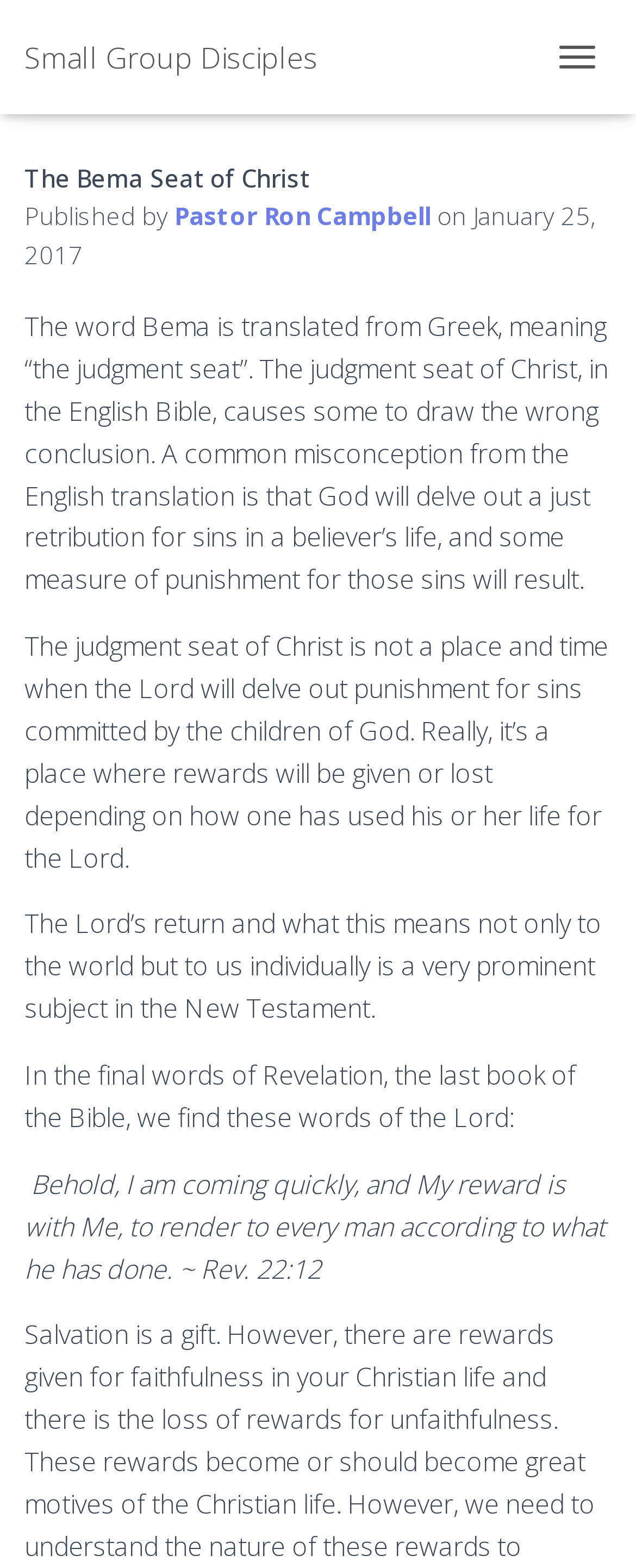Please analyze the image and provide a thorough answer to the question:
When was the article published?

The publication date of the article can be found by looking at the time element, which contains the text 'January 25, 2017', indicating that the article was published on this date.